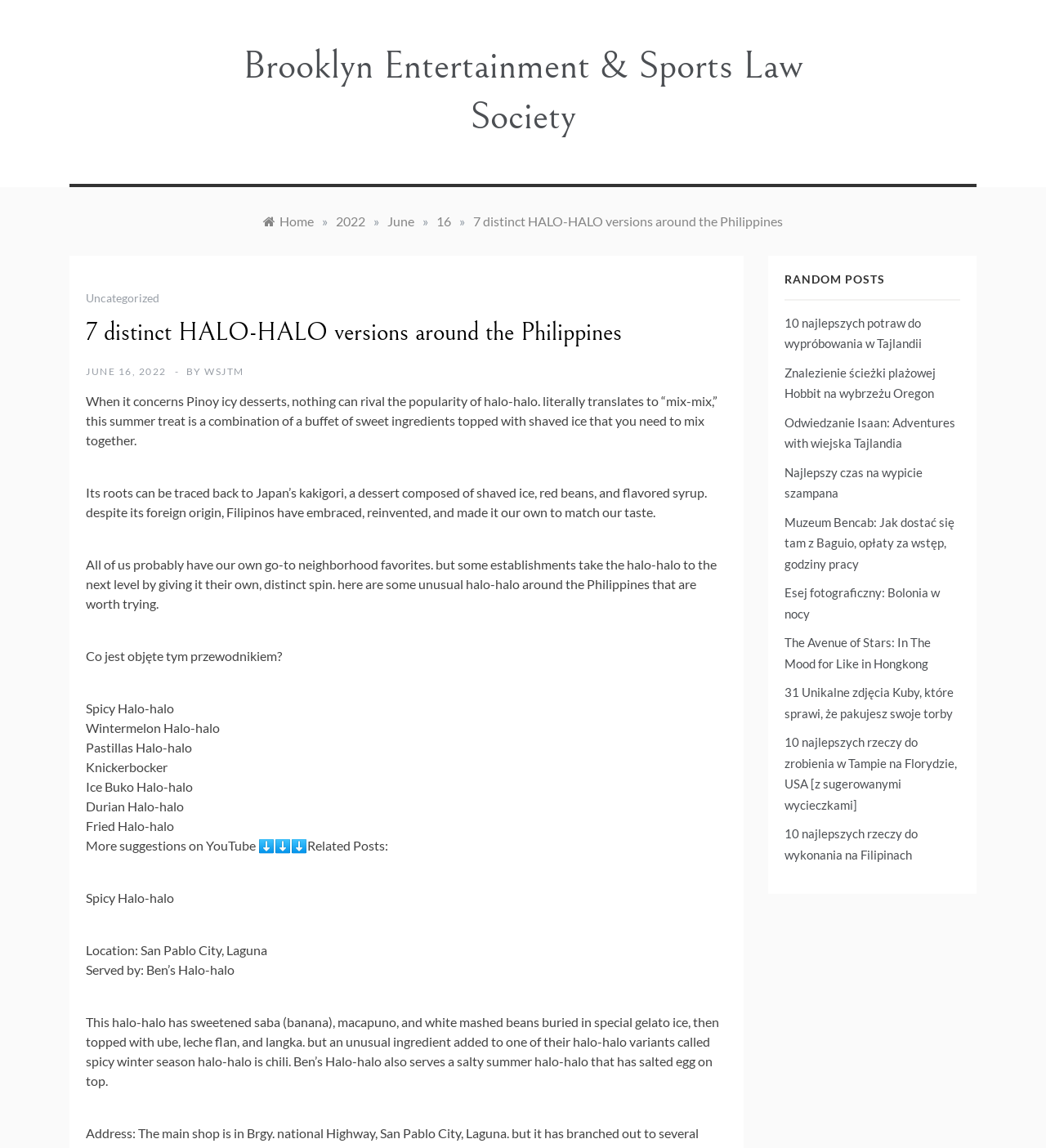Bounding box coordinates should be provided in the format (top-left x, top-left y, bottom-right x, bottom-right y) with all values between 0 and 1. Identify the bounding box for this UI element: June 16, 2022

[0.082, 0.318, 0.159, 0.329]